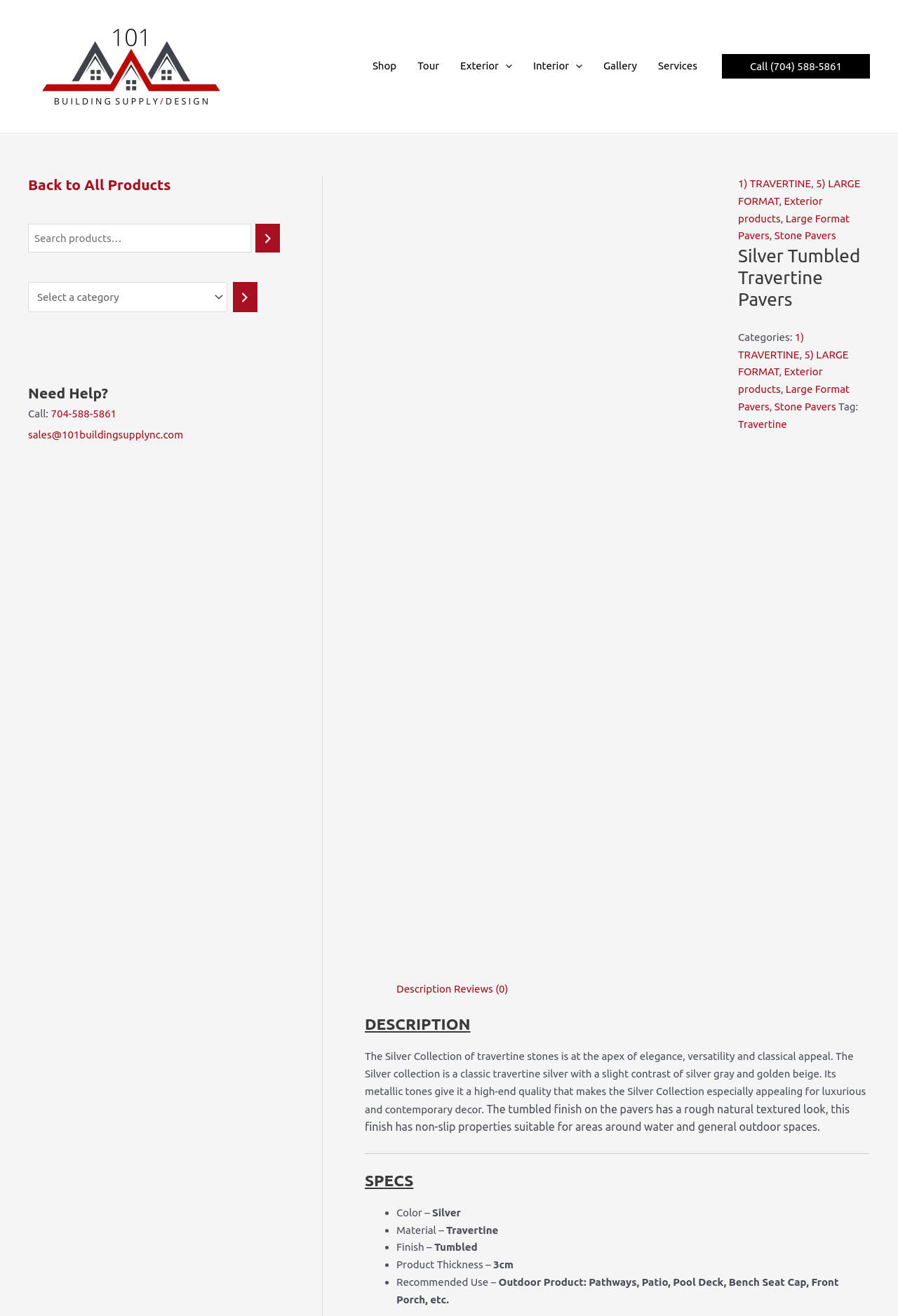Please find the bounding box coordinates of the section that needs to be clicked to achieve this instruction: "Select a category from the dropdown list".

[0.031, 0.214, 0.253, 0.237]